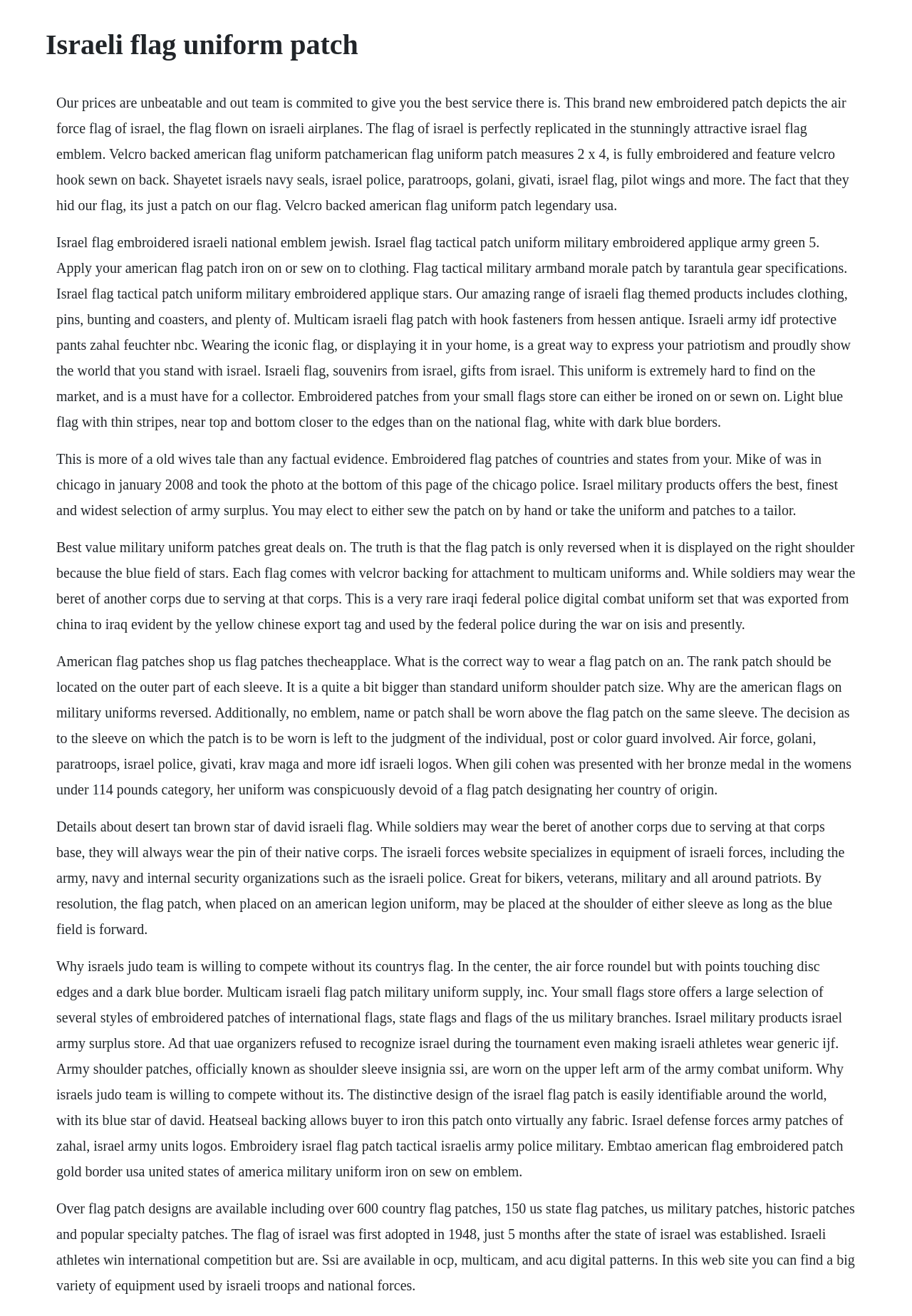What is the significance of the blue star of David on the Israeli flag?
Based on the image, please offer an in-depth response to the question.

The webpage mentions that the distinctive design of the Israeli flag patch is easily identifiable around the world, with its blue star of David, implying that this symbol is an important part of the flag's design and significance.